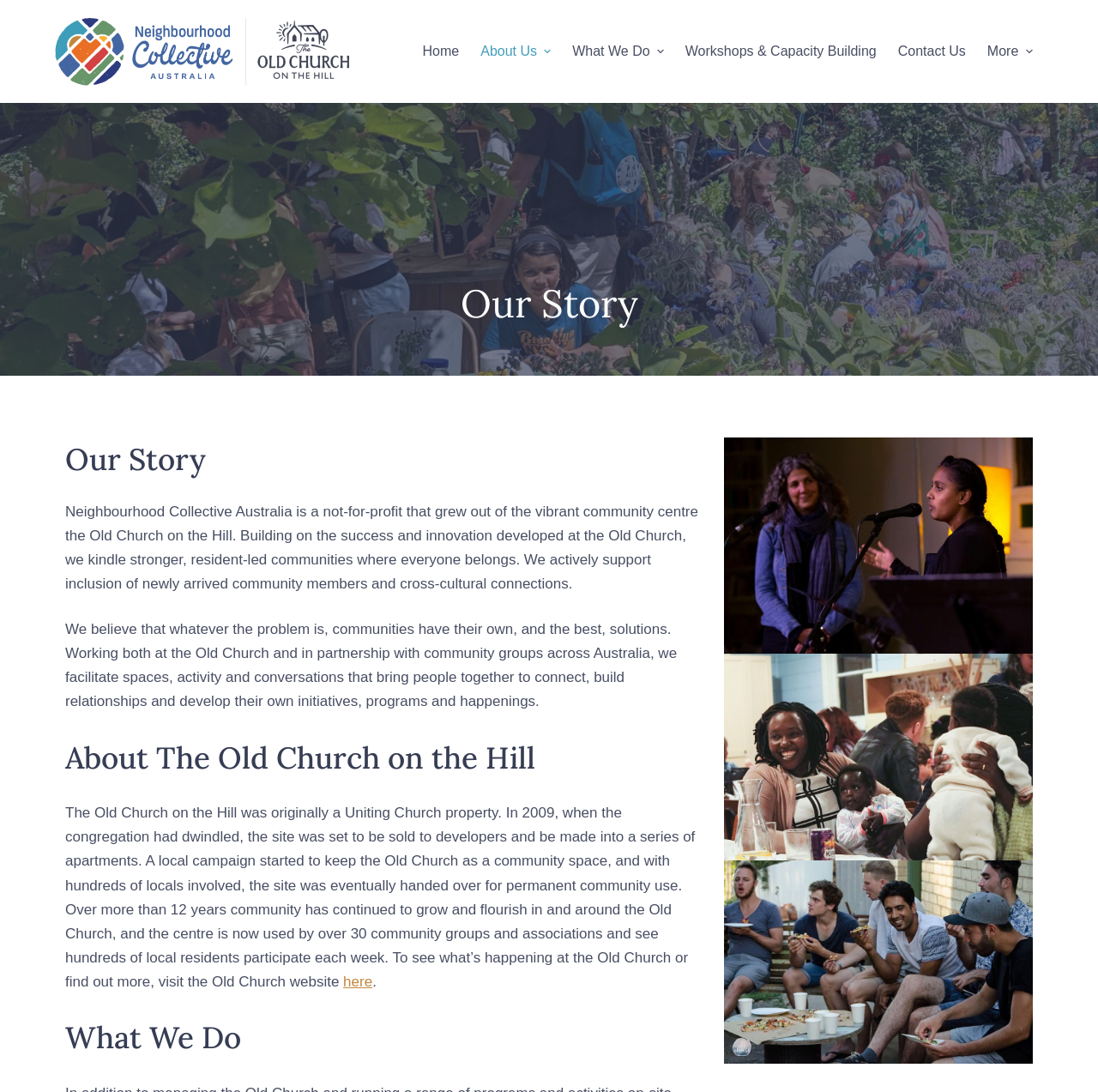Determine the bounding box coordinates of the clickable area required to perform the following instruction: "Click on the 'Neighbourhood Collective Australia' link". The coordinates should be represented as four float numbers between 0 and 1: [left, top, right, bottom].

[0.05, 0.016, 0.319, 0.079]